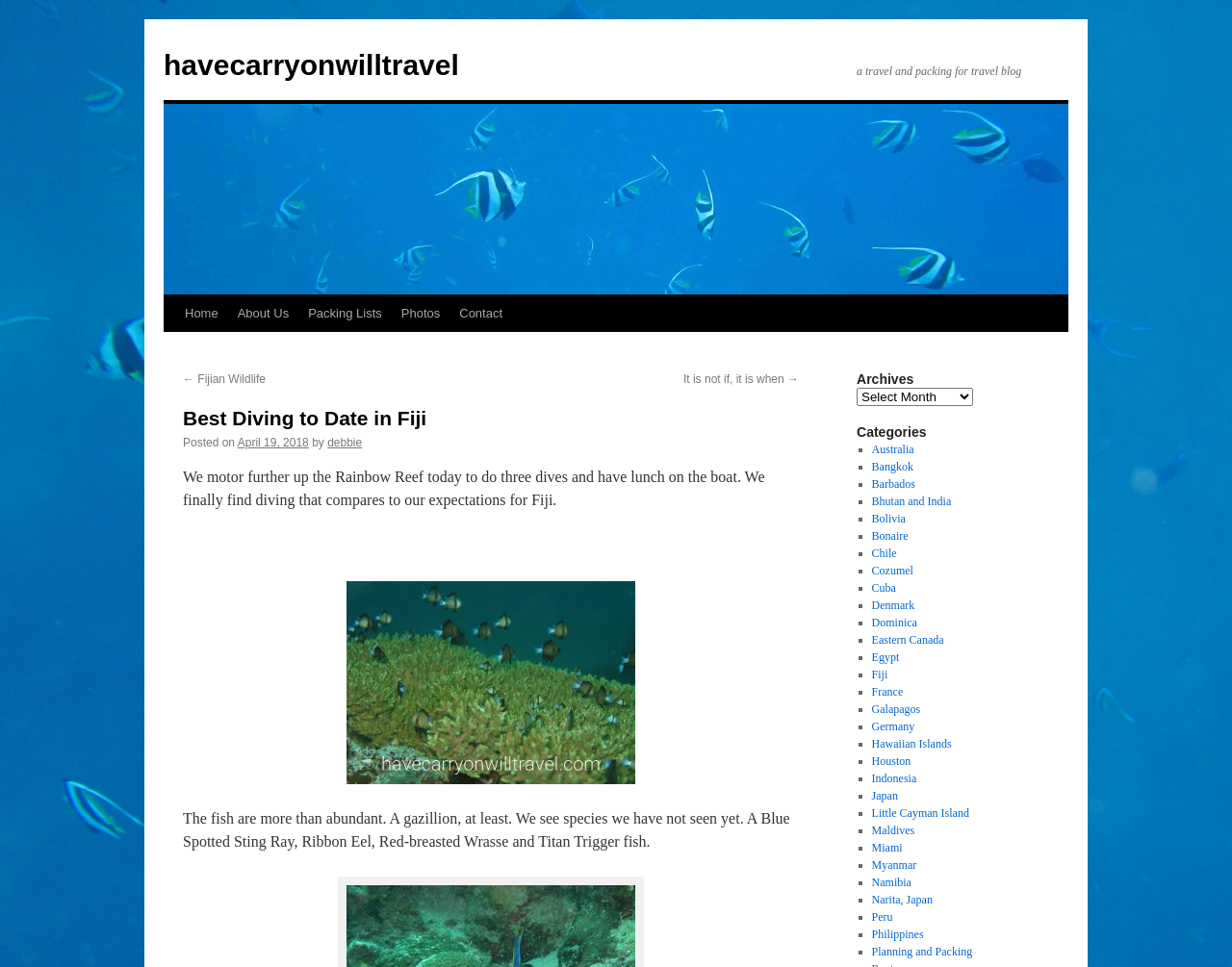Provide a thorough and detailed response to the question by examining the image: 
How many dives did they do today?

According to the text, 'We motor further up the Rainbow Reef today to do three dives and have lunch on the boat.' This indicates that they did three dives today.